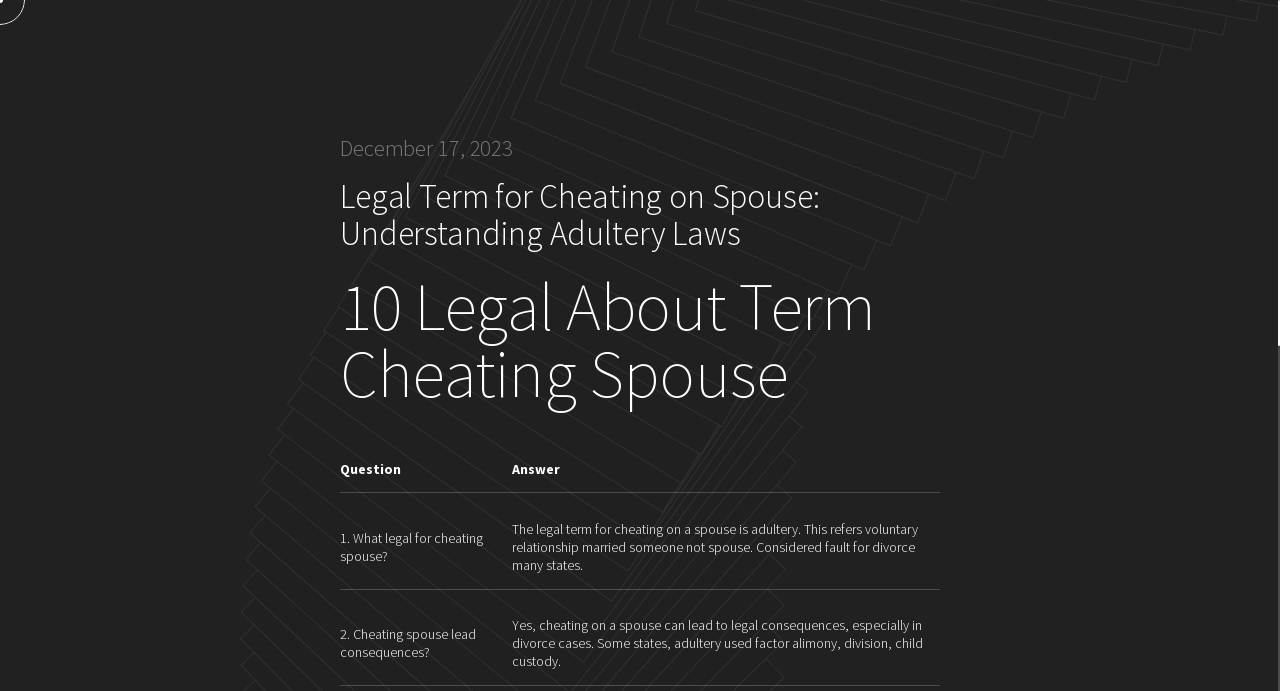What are the consequences of cheating on a spouse?
Deliver a detailed and extensive answer to the question.

The answer can be found in the gridcell element with the question '2. Cheating spouse lead consequences?' which corresponds to the answer 'Yes, cheating on a spouse can lead to legal consequences, especially in divorce cases. Some states, adultery is used as a factor in alimony, division, and child custody.'